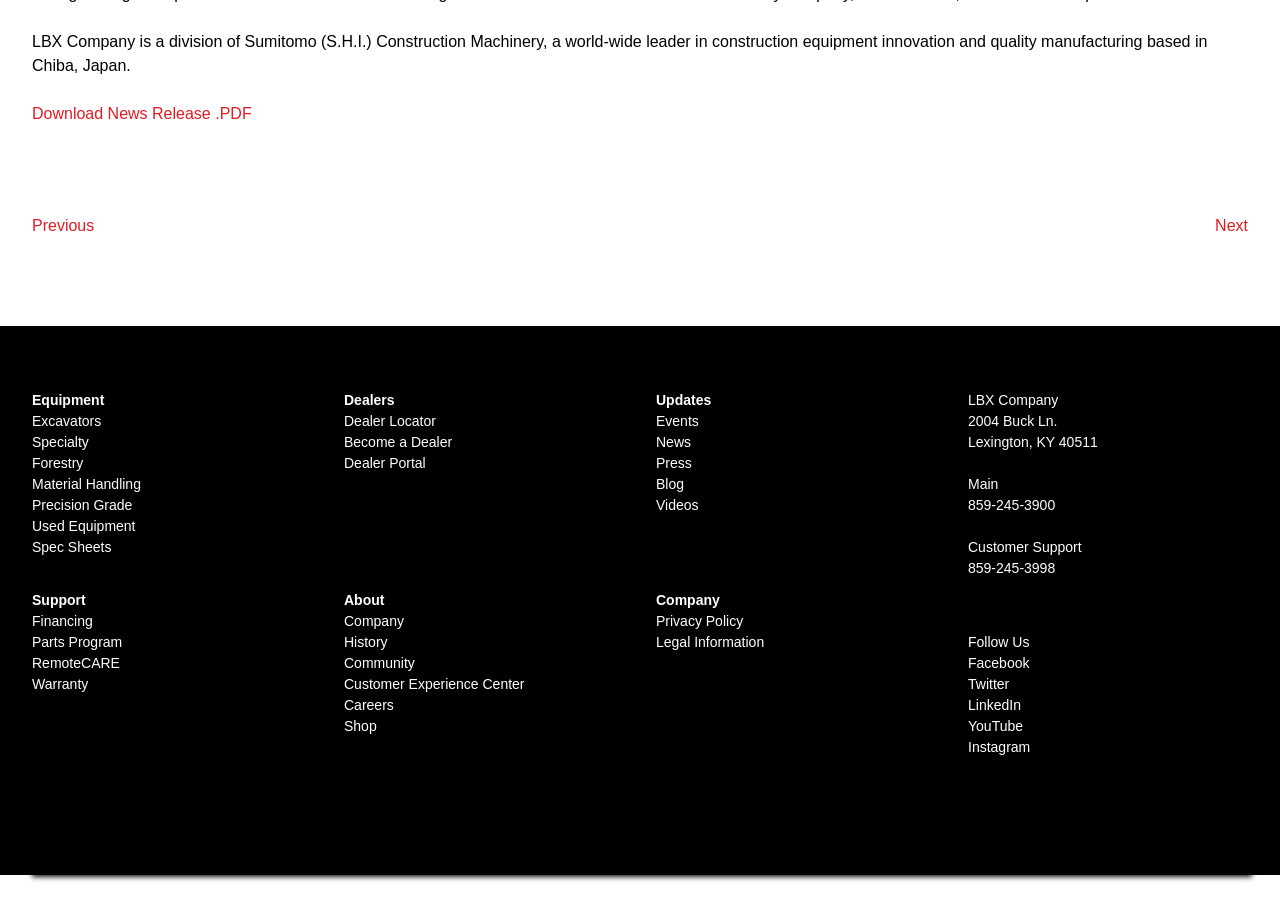Identify the bounding box coordinates of the specific part of the webpage to click to complete this instruction: "Download the news release".

[0.025, 0.116, 0.197, 0.136]